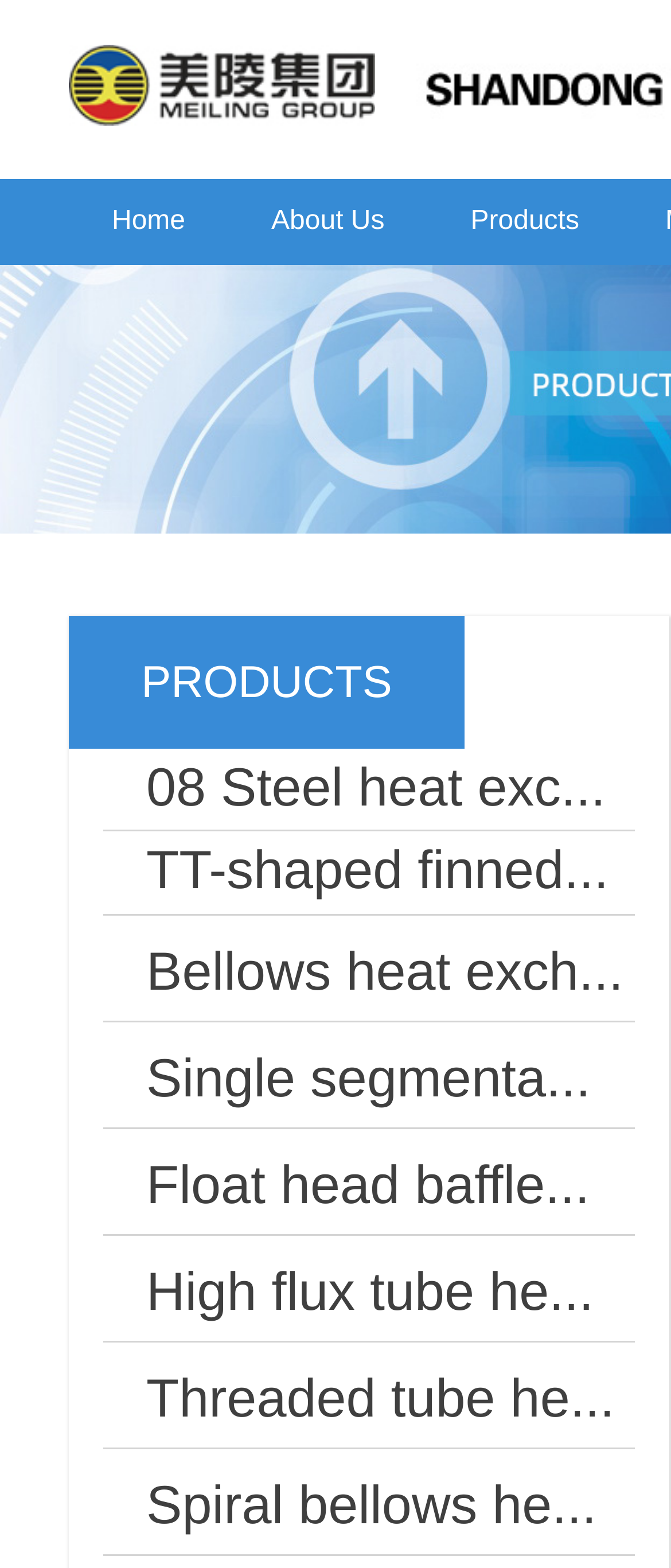Find the bounding box coordinates of the element to click in order to complete the given instruction: "Click the Home link."

[0.103, 0.114, 0.34, 0.169]